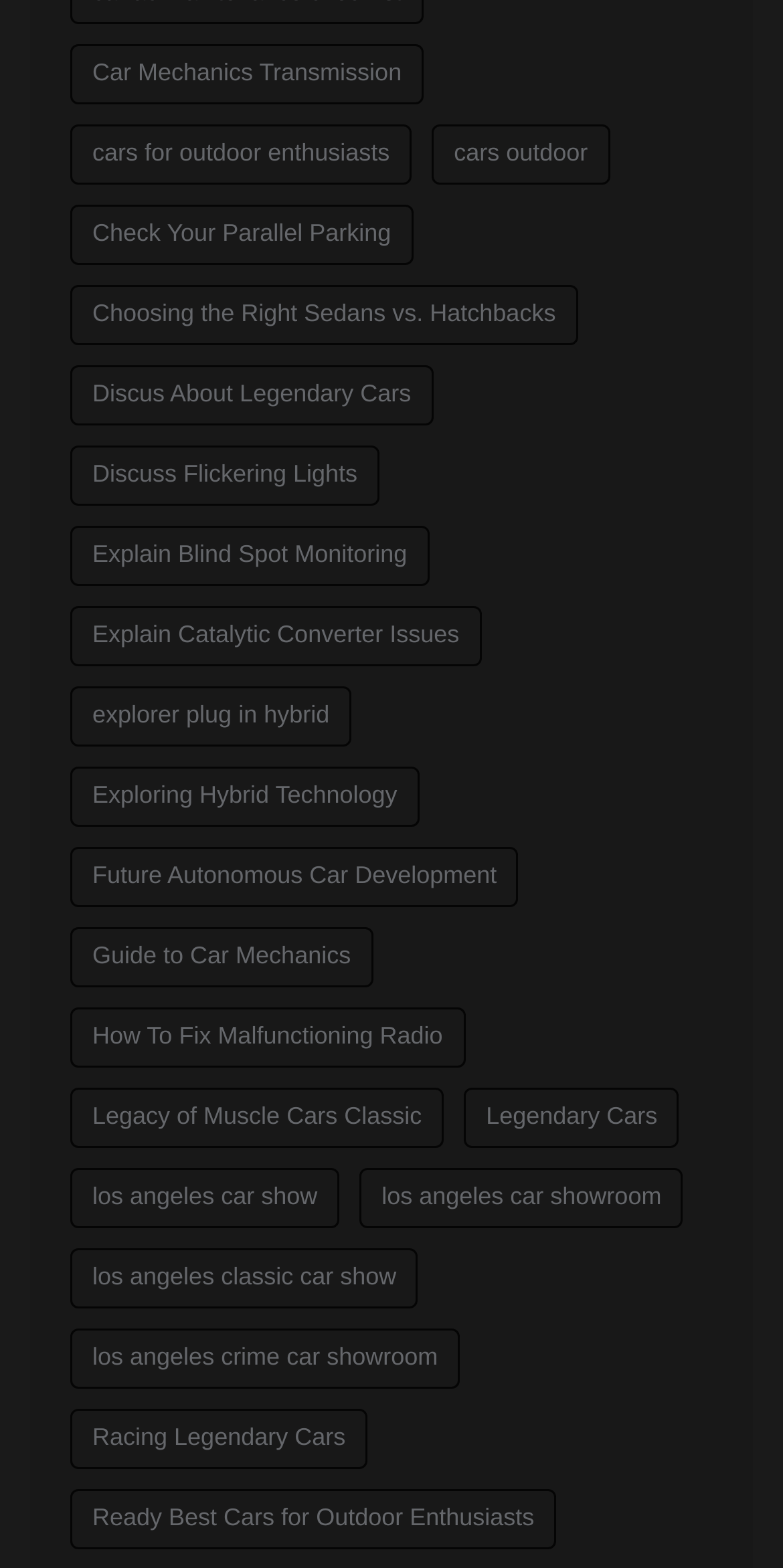How many links have 'los angeles' in their text?
Use the screenshot to answer the question with a single word or phrase.

4